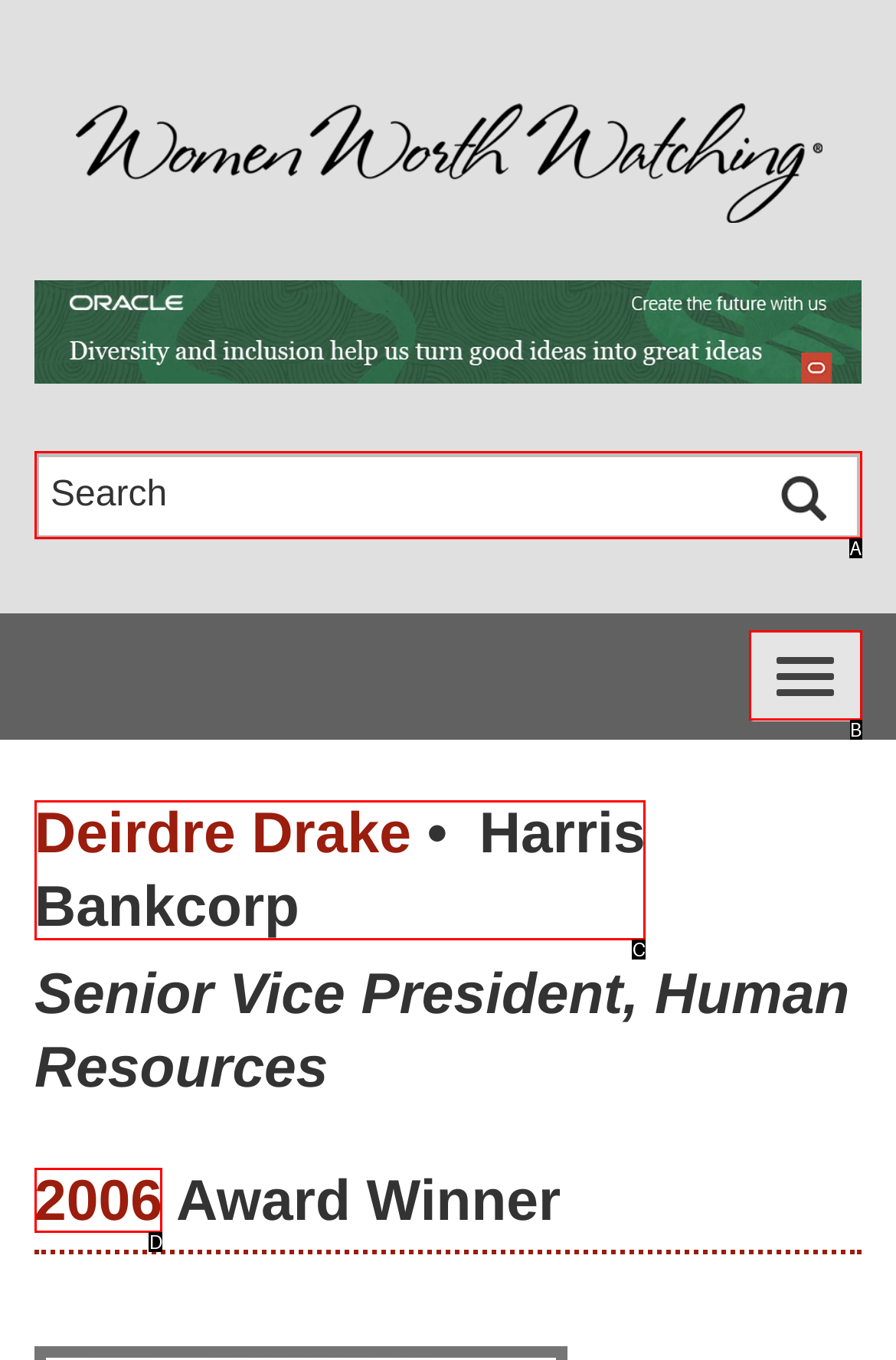Tell me which one HTML element best matches the description: input value="Search" name="s" value="Search"
Answer with the option's letter from the given choices directly.

A